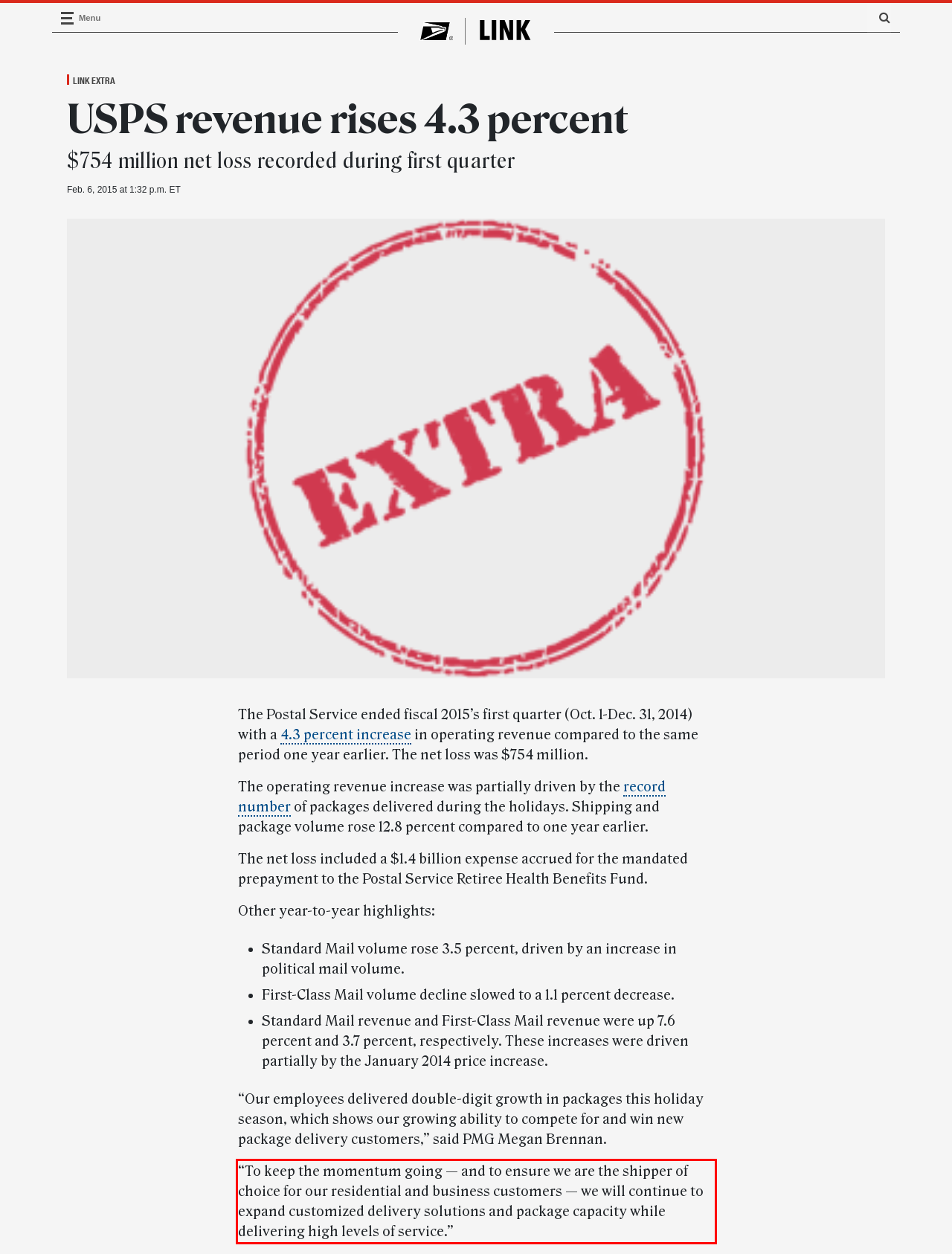Extract and provide the text found inside the red rectangle in the screenshot of the webpage.

“To keep the momentum going — and to ensure we are the shipper of choice for our residential and business customers — we will continue to expand customized delivery solutions and package capacity while delivering high levels of service.”